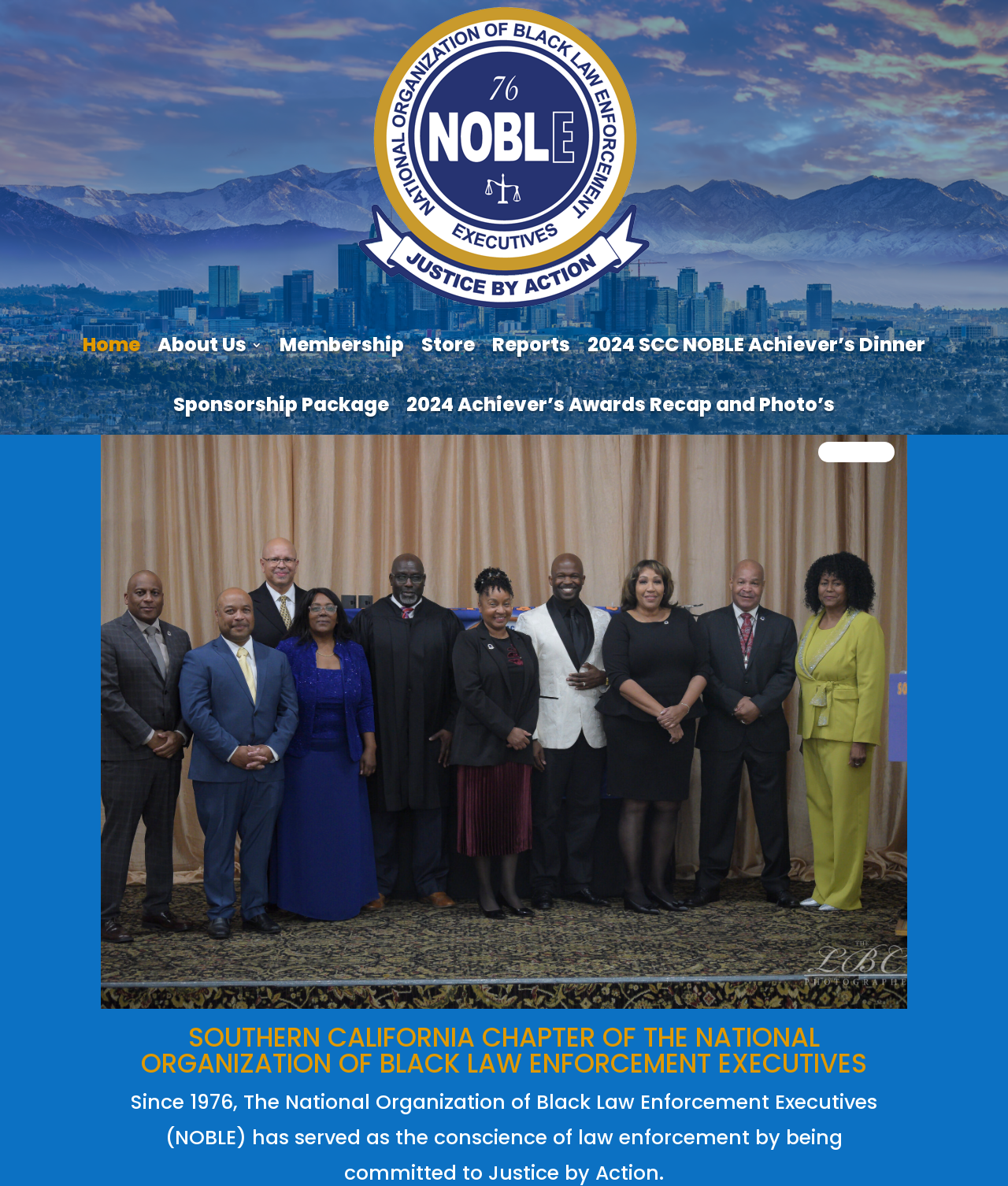Please identify the coordinates of the bounding box that should be clicked to fulfill this instruction: "visit the store".

[0.418, 0.266, 0.471, 0.316]